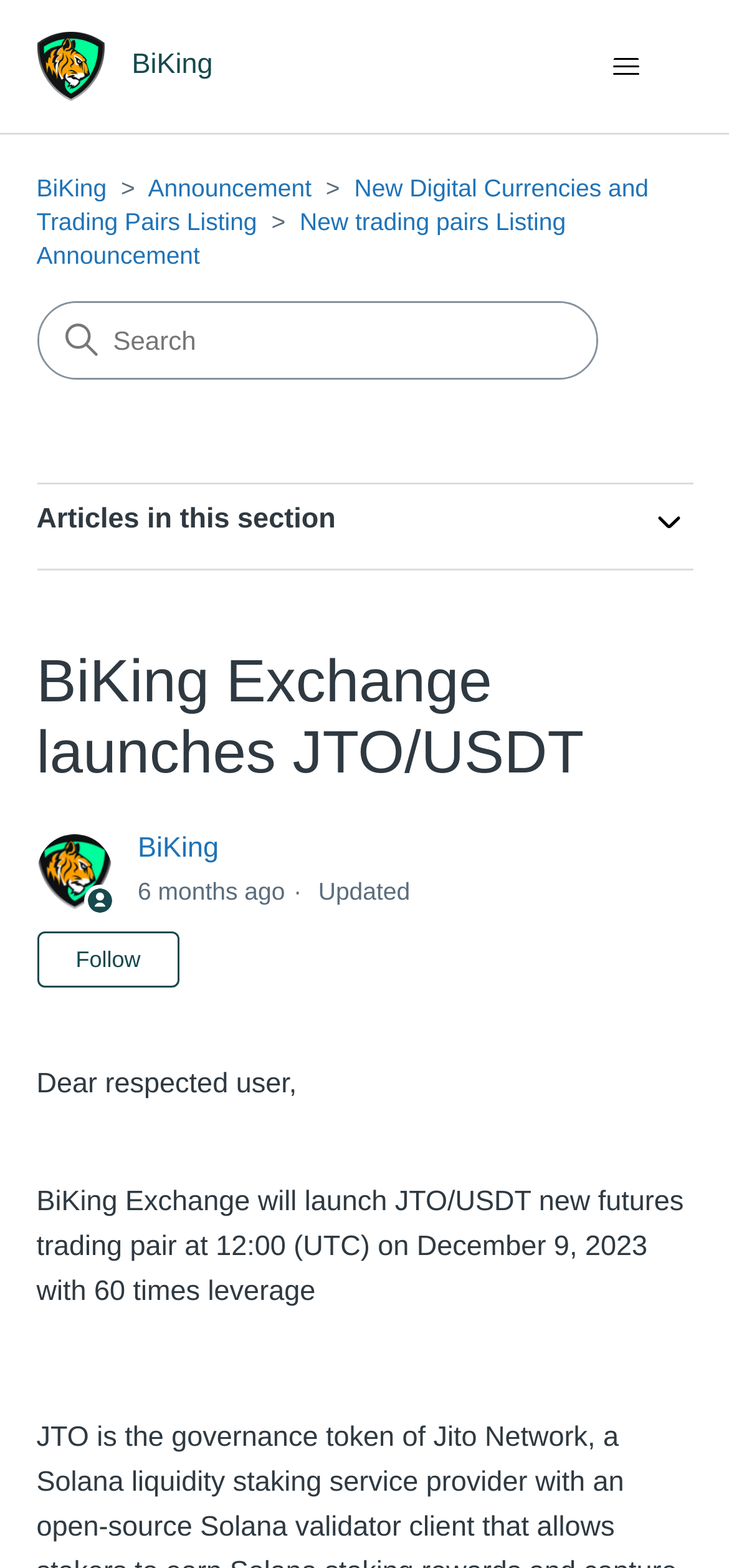Please identify the bounding box coordinates of the clickable region that I should interact with to perform the following instruction: "Scroll to top". The coordinates should be expressed as four float numbers between 0 and 1, i.e., [left, top, right, bottom].

None